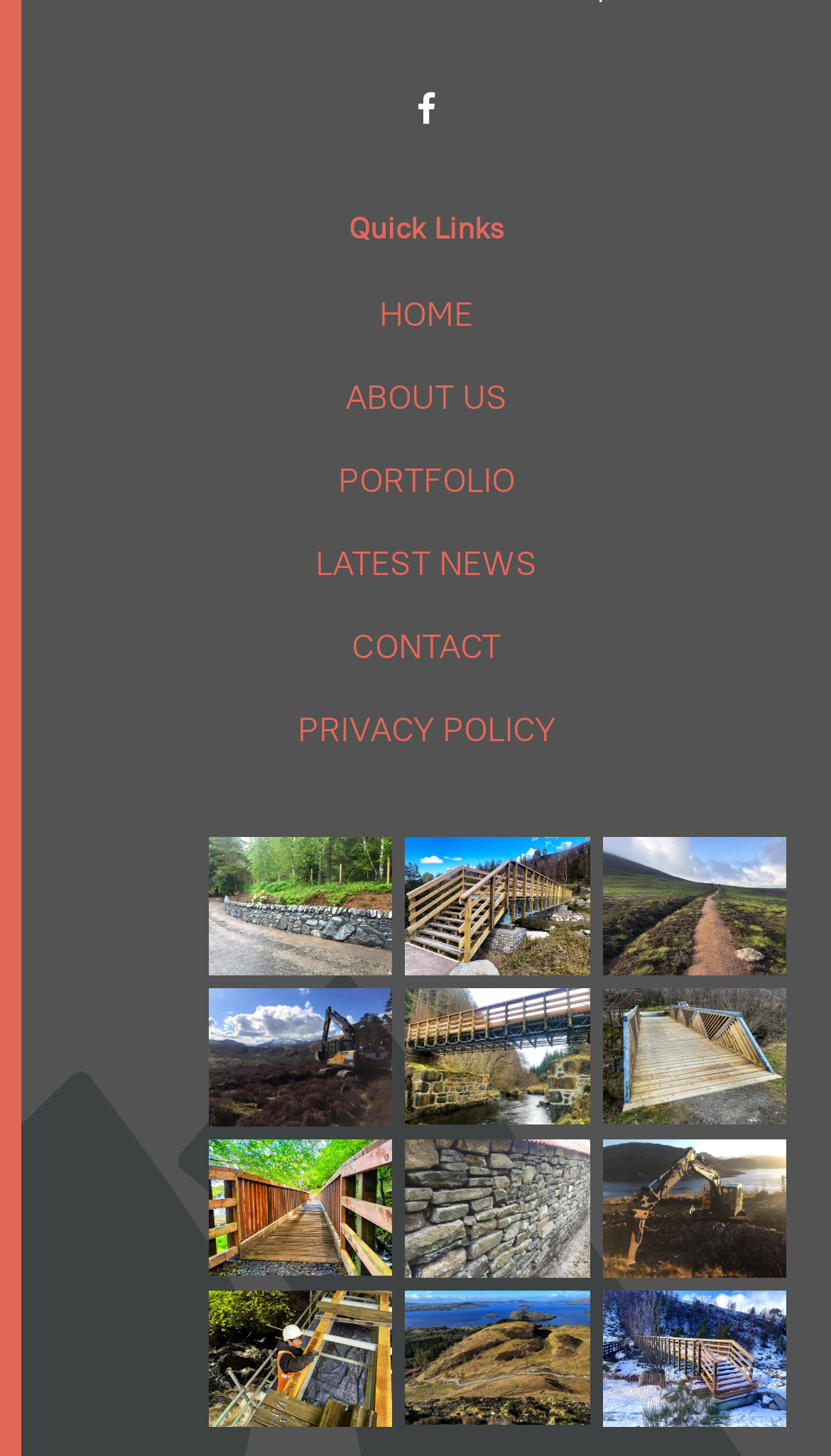Determine the bounding box coordinates of the clickable element to complete this instruction: "Click on the 'endless path' link". Provide the coordinates in the format of four float numbers between 0 and 1, [left, top, right, bottom].

[0.717, 0.605, 0.954, 0.636]